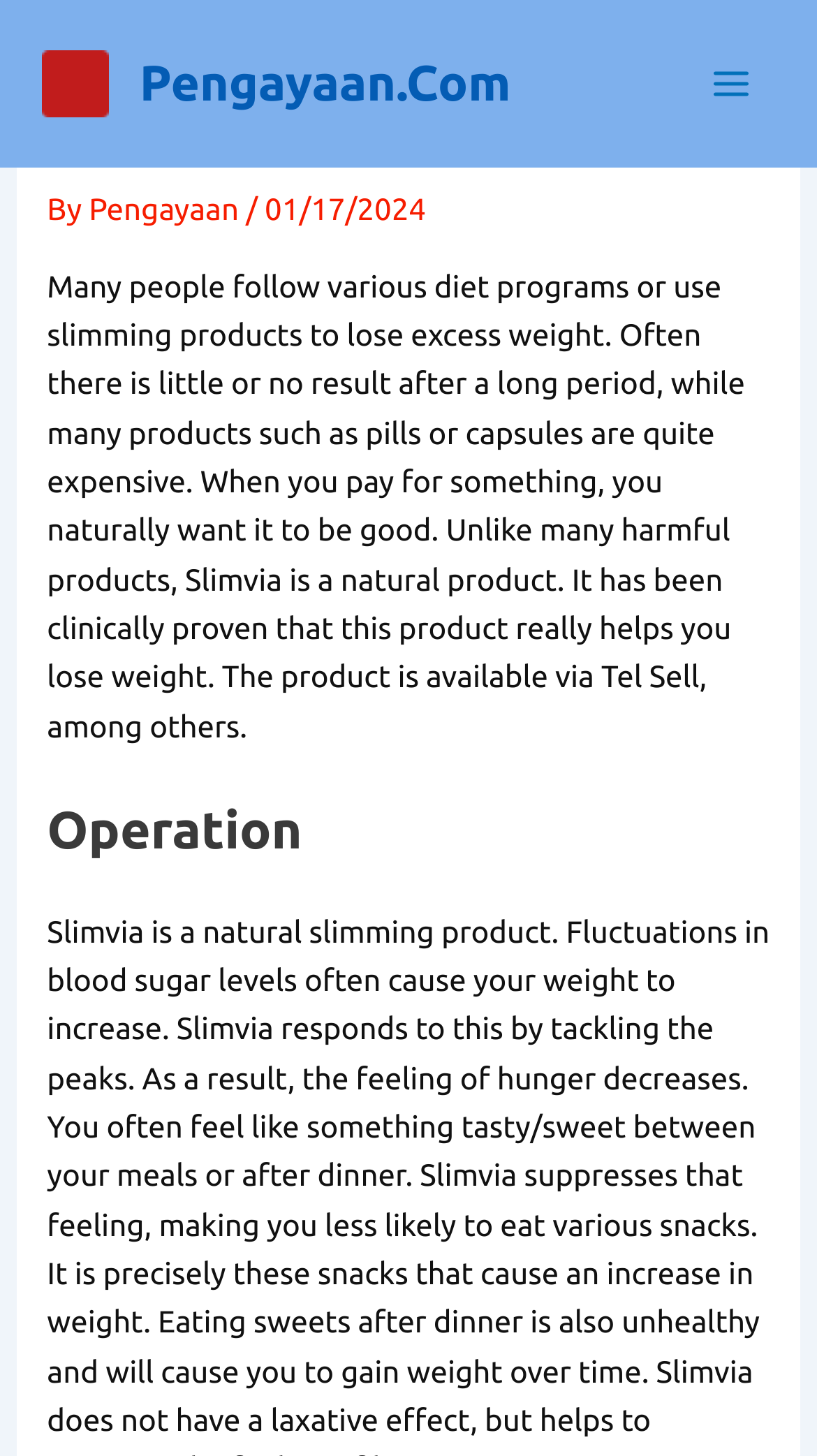Locate the UI element that matches the description Pengayaan.Com in the webpage screenshot. Return the bounding box coordinates in the format (top-left x, top-left y, bottom-right x, bottom-right y), with values ranging from 0 to 1.

[0.171, 0.039, 0.625, 0.076]